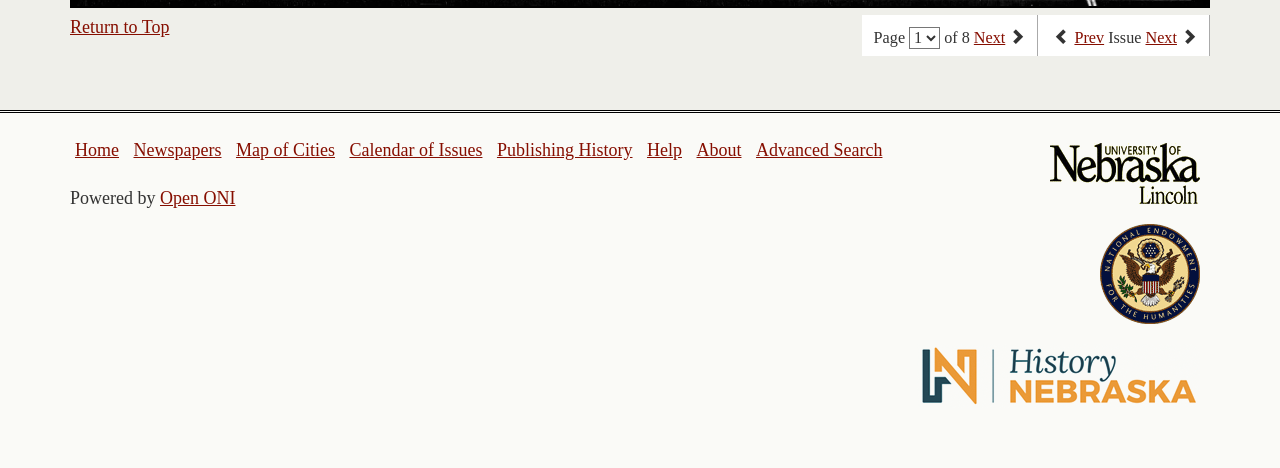Please find the bounding box coordinates of the element that you should click to achieve the following instruction: "go to the home page". The coordinates should be presented as four float numbers between 0 and 1: [left, top, right, bottom].

[0.059, 0.299, 0.093, 0.341]